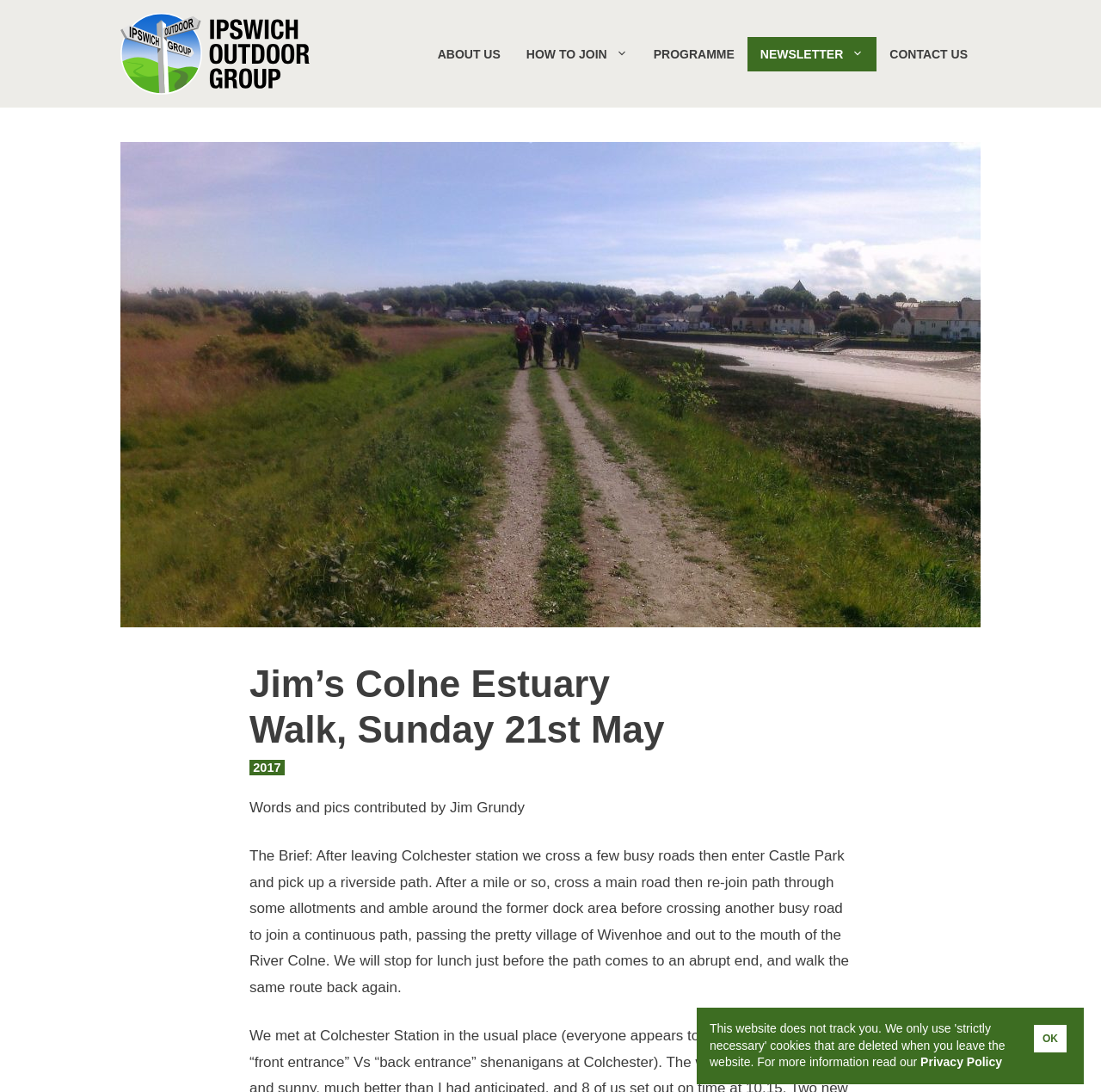What is the topic of the brief description?
From the screenshot, supply a one-word or short-phrase answer.

A walk route